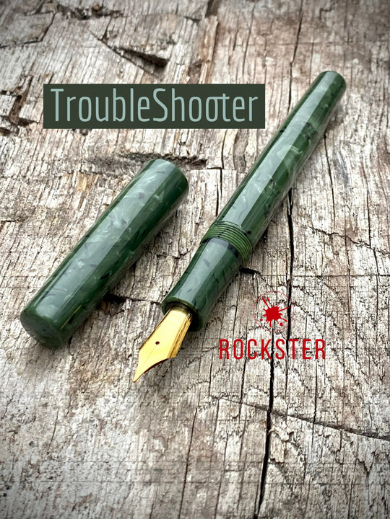Explain the image in a detailed and descriptive way.

This image features the exquisite "TroubleShooter" fountain pen by Rockster, showcased elegantly on a rustic wooden surface. The pen, crafted from stunning Mazzucchelli Ceblox Green material, captures attention with its vibrant green color and glossy finish. The cap is positioned off to the side, revealing the beautifully designed nib that gleams in a golden hue, hinting at the quality and craftsmanship involved. The prominent branding of "ROCKSTER" is displayed beneath the pen, accompanied by a striking red logo, further enhancing its appeal. This composition seamlessly blends luxury and artistry, making it an enticing choice for collectors and pen enthusiasts alike.